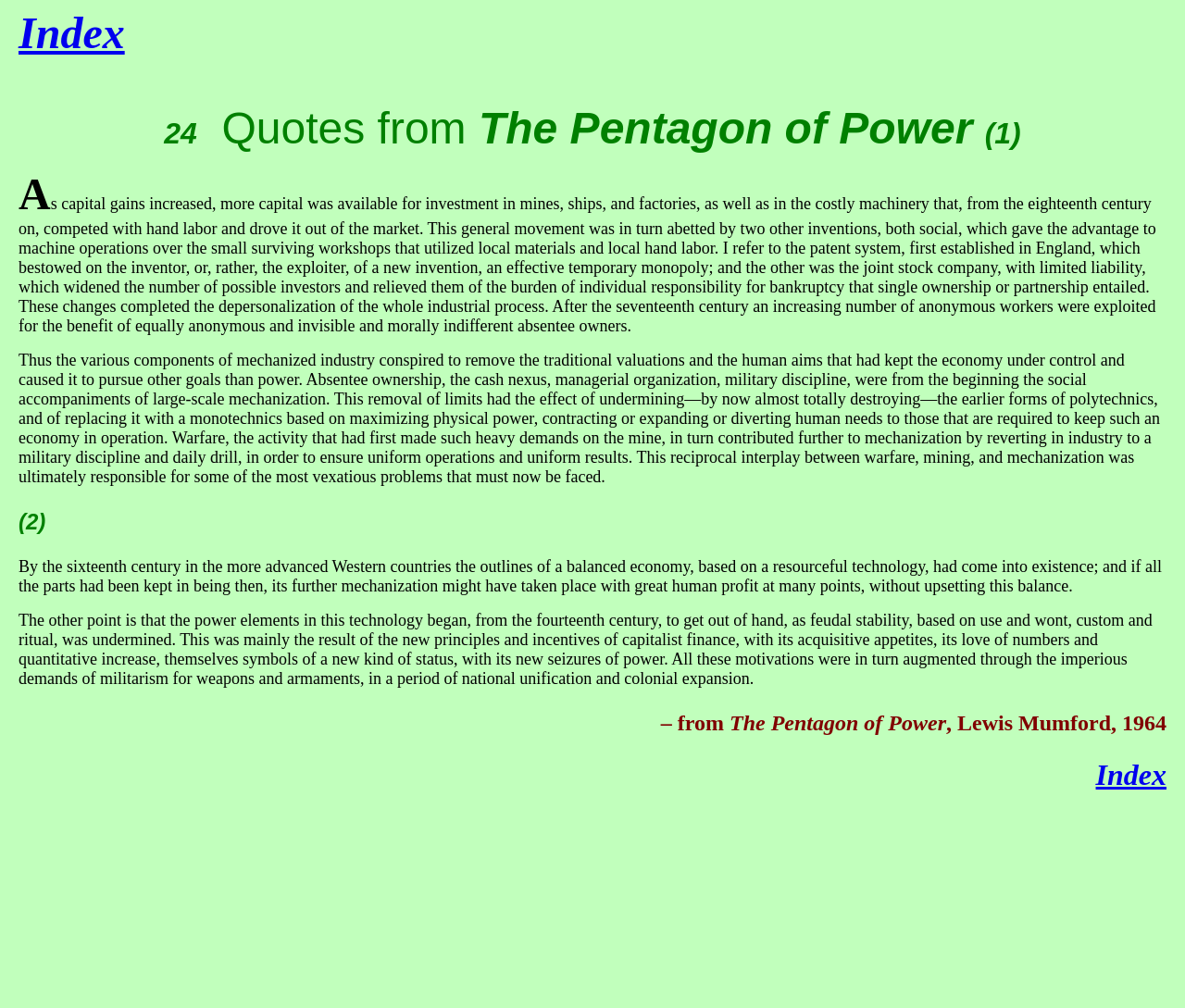How many sections does the quote have?
Look at the screenshot and respond with a single word or phrase.

3